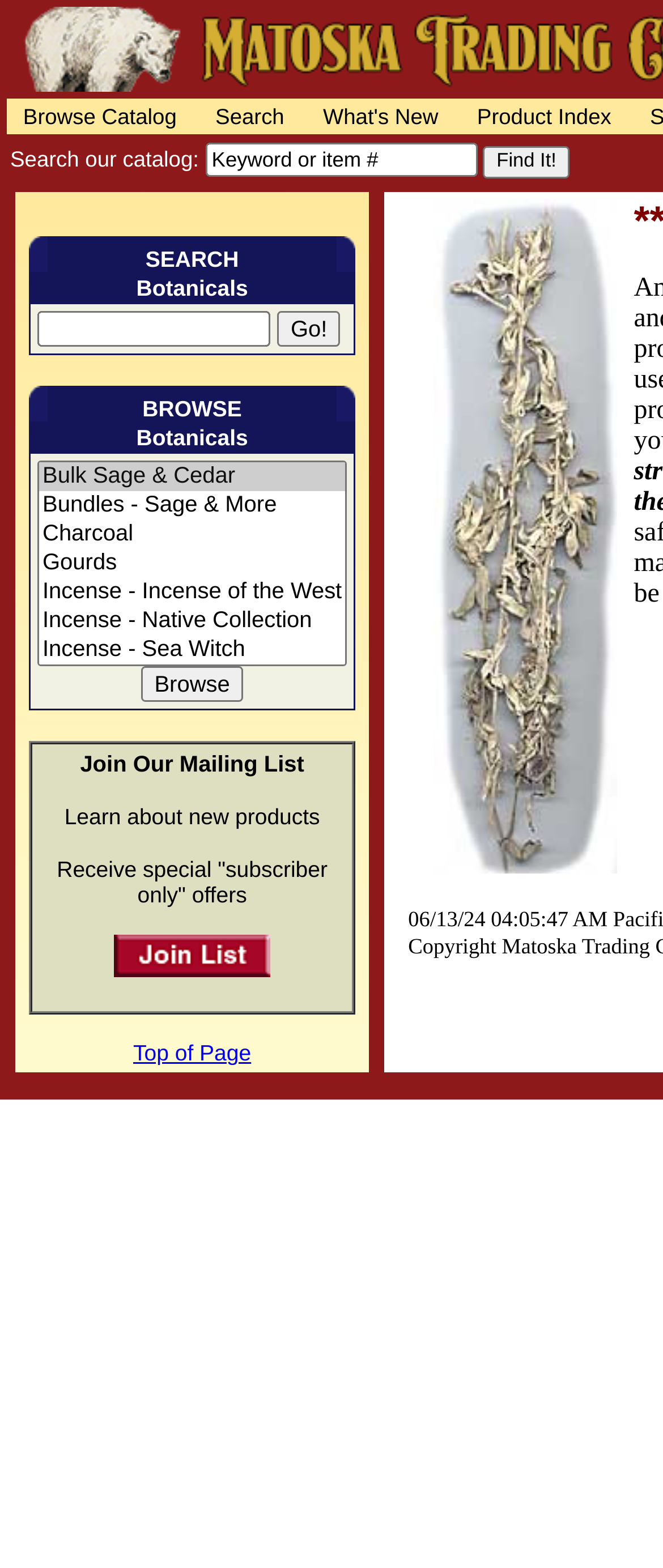Determine the bounding box coordinates for the HTML element described here: "alt="Join Our Mailing List"".

[0.172, 0.61, 0.408, 0.628]